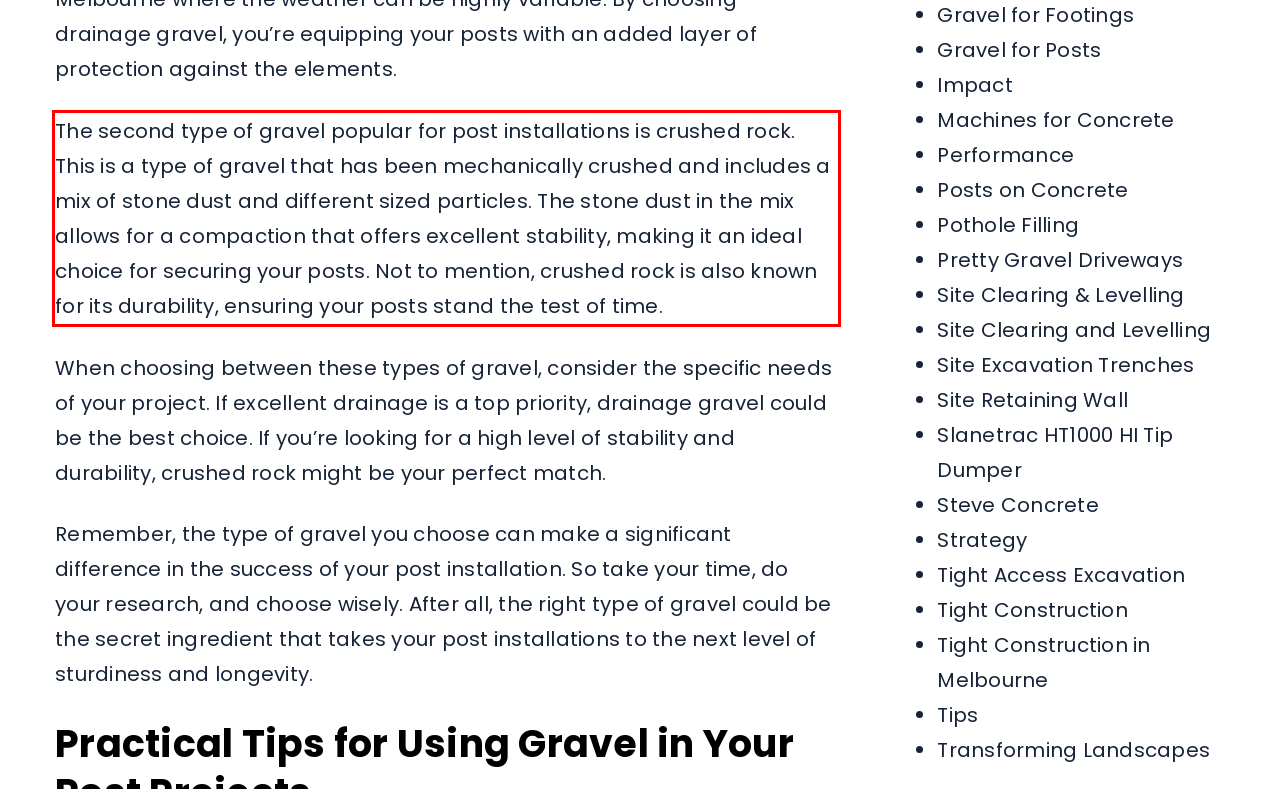Analyze the screenshot of a webpage where a red rectangle is bounding a UI element. Extract and generate the text content within this red bounding box.

The second type of gravel popular for post installations is crushed rock. This is a type of gravel that has been mechanically crushed and includes a mix of stone dust and different sized particles. The stone dust in the mix allows for a compaction that offers excellent stability, making it an ideal choice for securing your posts. Not to mention, crushed rock is also known for its durability, ensuring your posts stand the test of time.